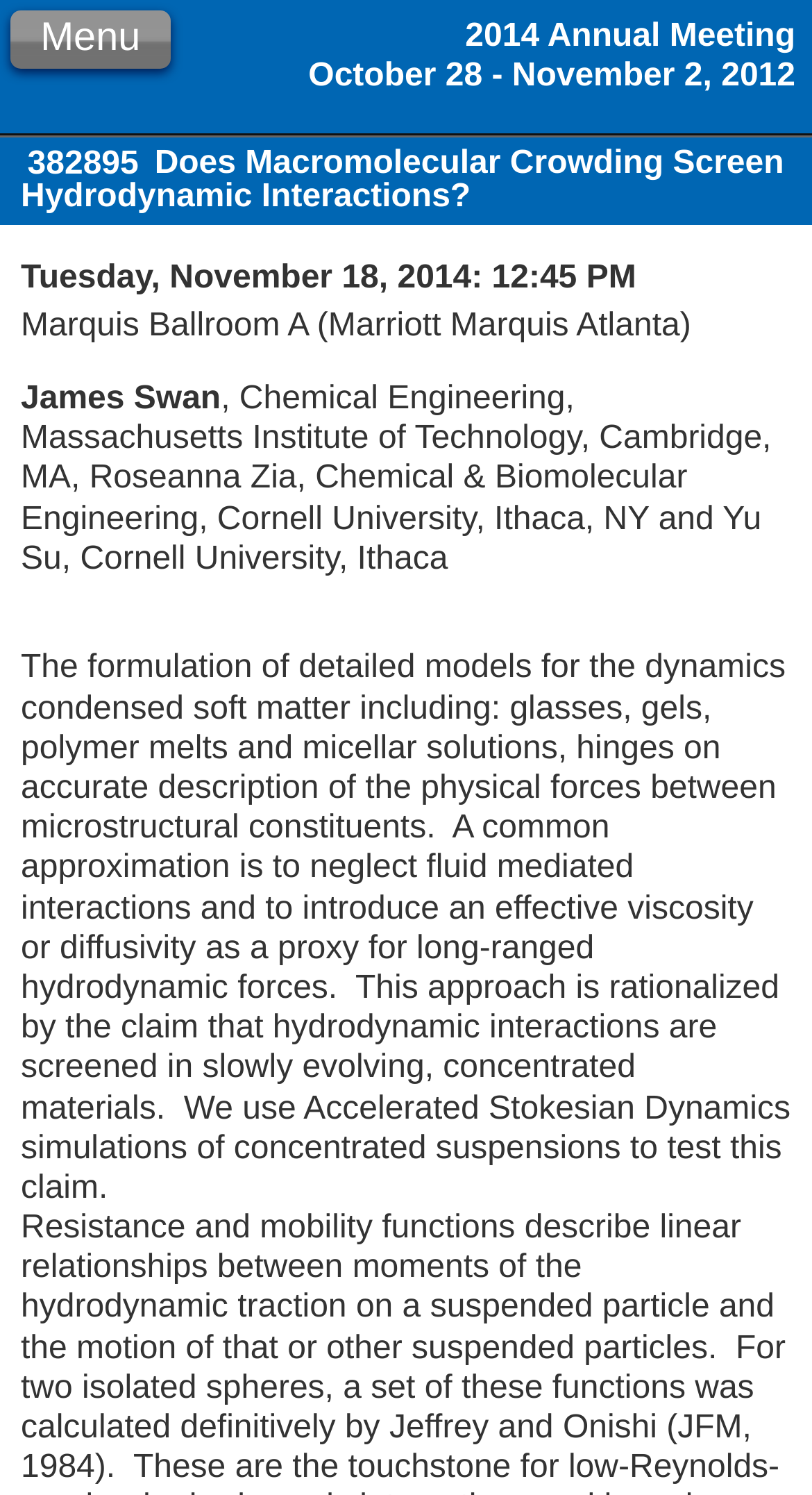How many authors are listed for the abstract?
Provide a thorough and detailed answer to the question.

I found the answer by looking at the StaticText element that lists the authors. It says 'James Swan, Chemical Engineering, Massachusetts Institute of Technology, Cambridge, MA, Roseanna Zia, Chemical & Biomolecular Engineering, Cornell University, Ithaca, NY and Yu Su, Cornell University, Ithaca'. There are three names listed, indicating that there are three authors.